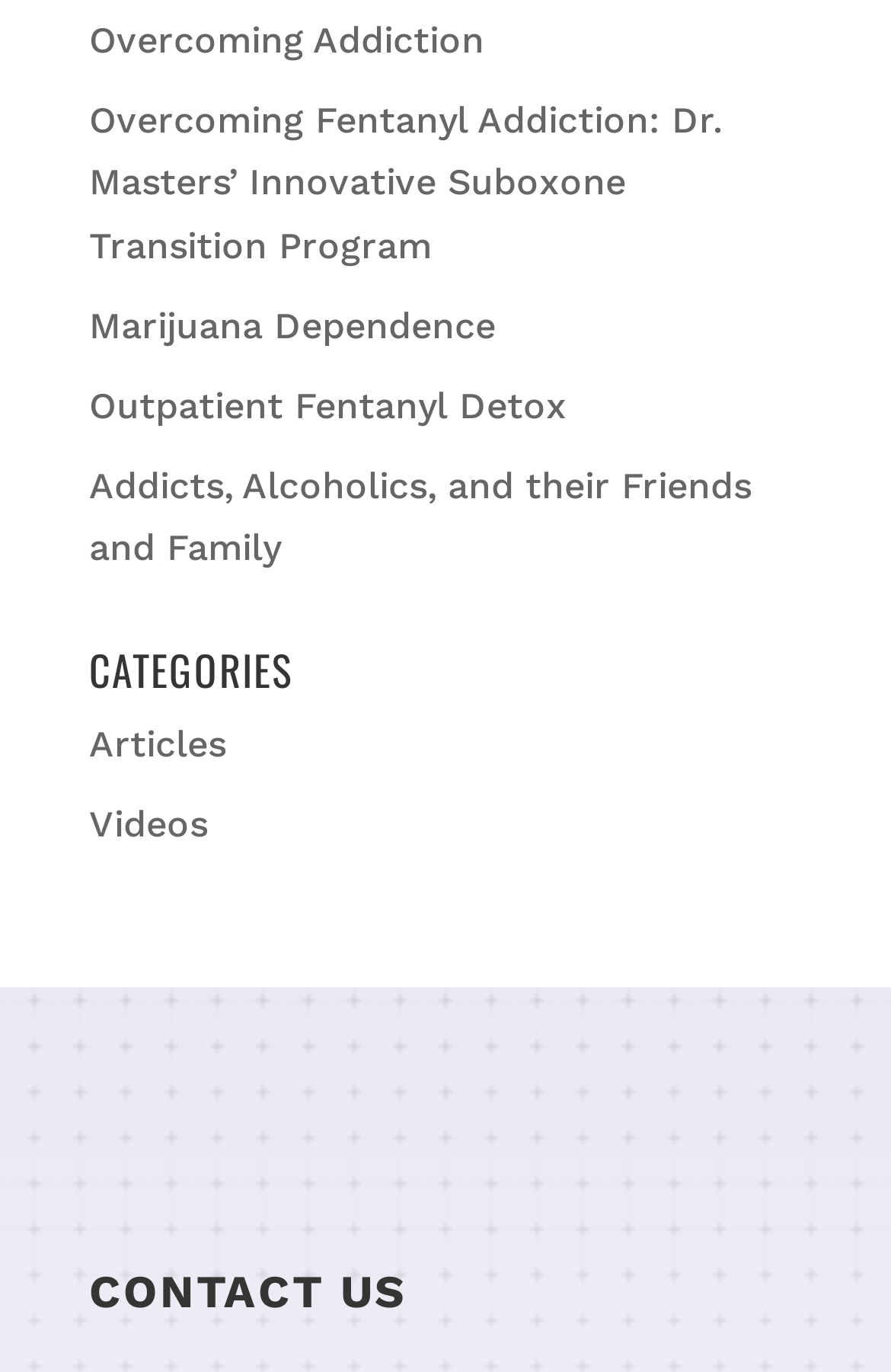With reference to the image, please provide a detailed answer to the following question: What is the purpose of the 'CONTACT US' section?

The 'CONTACT US' section is likely intended for users to get in touch with the website or its administrators, as it is a common convention on websites to have a contact section for this purpose.